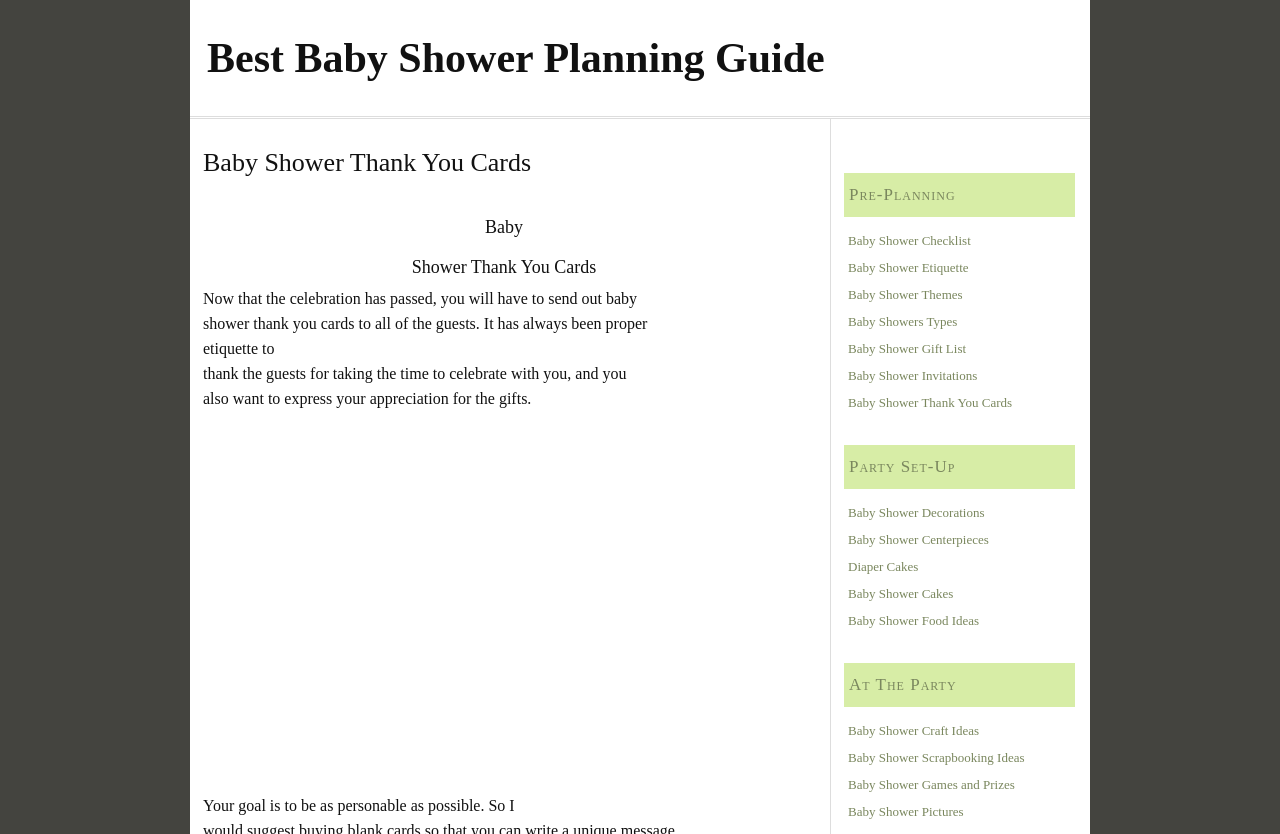Please find the bounding box coordinates (top-left x, top-left y, bottom-right x, bottom-right y) in the screenshot for the UI element described as follows: Baby Shower Gift List

[0.659, 0.402, 0.841, 0.434]